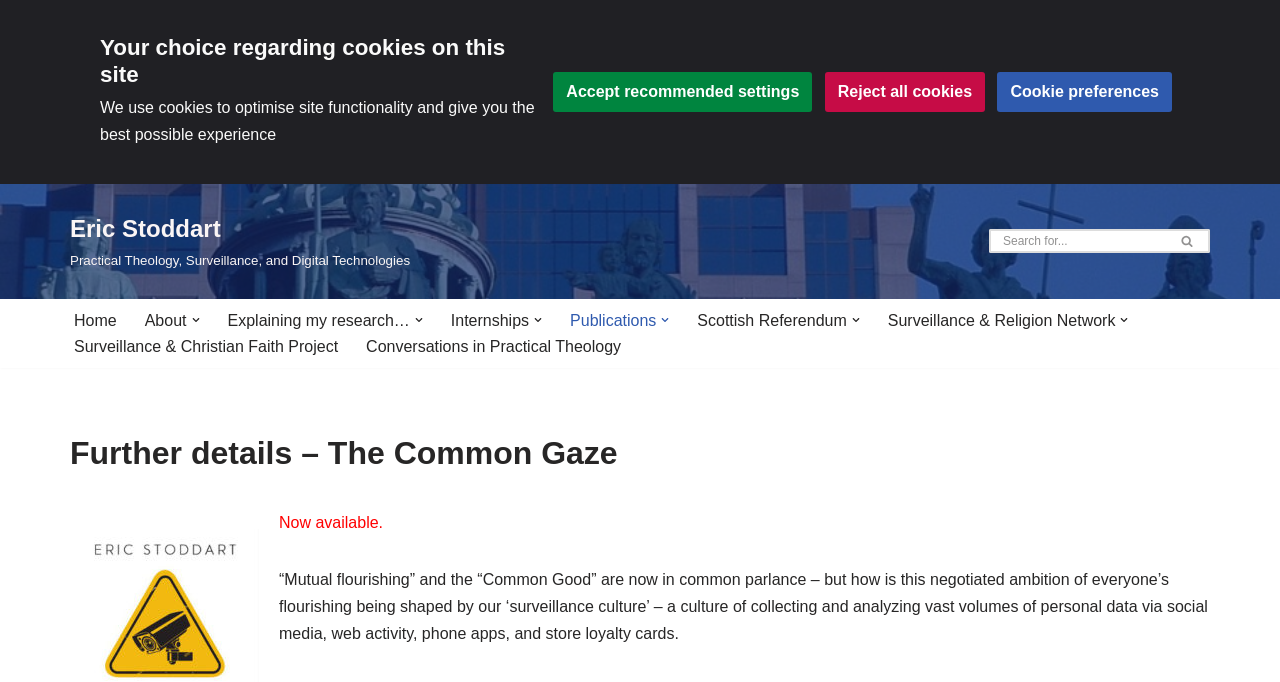Determine the bounding box coordinates for the UI element matching this description: "Accept recommended settings".

[0.432, 0.106, 0.635, 0.164]